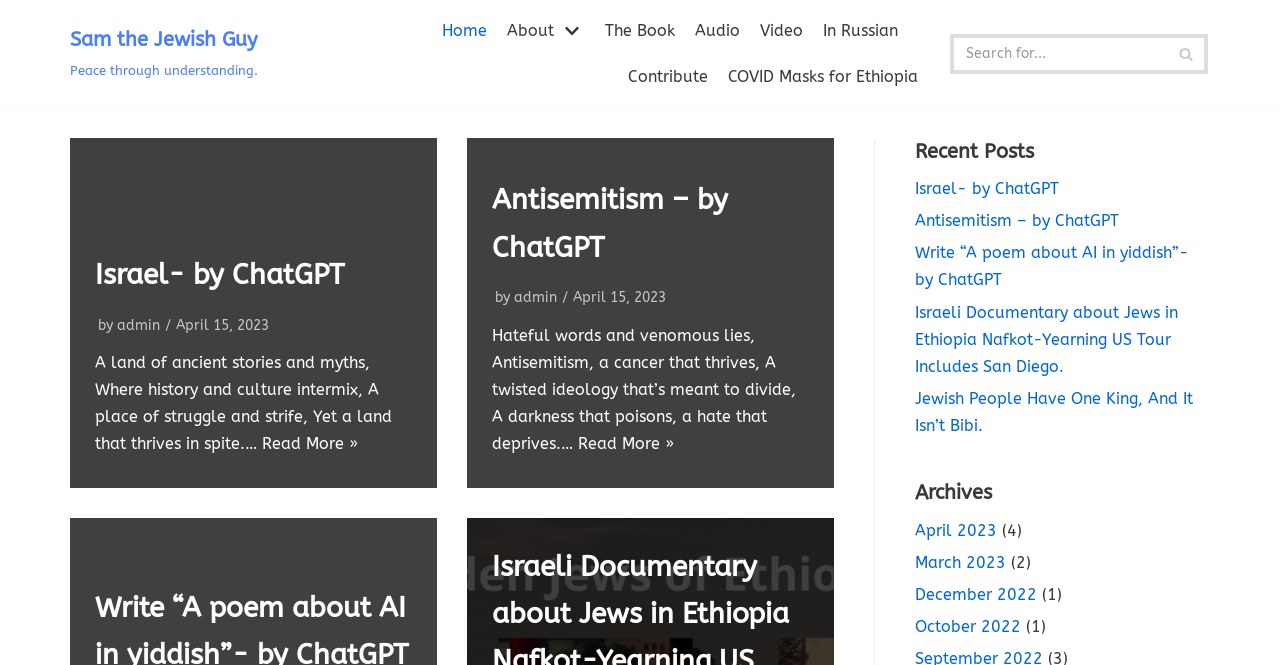Locate the bounding box coordinates of the area to click to fulfill this instruction: "Read more about 'Israel- by ChatGPT'". The bounding box should be presented as four float numbers between 0 and 1, in the order [left, top, right, bottom].

[0.205, 0.653, 0.28, 0.682]